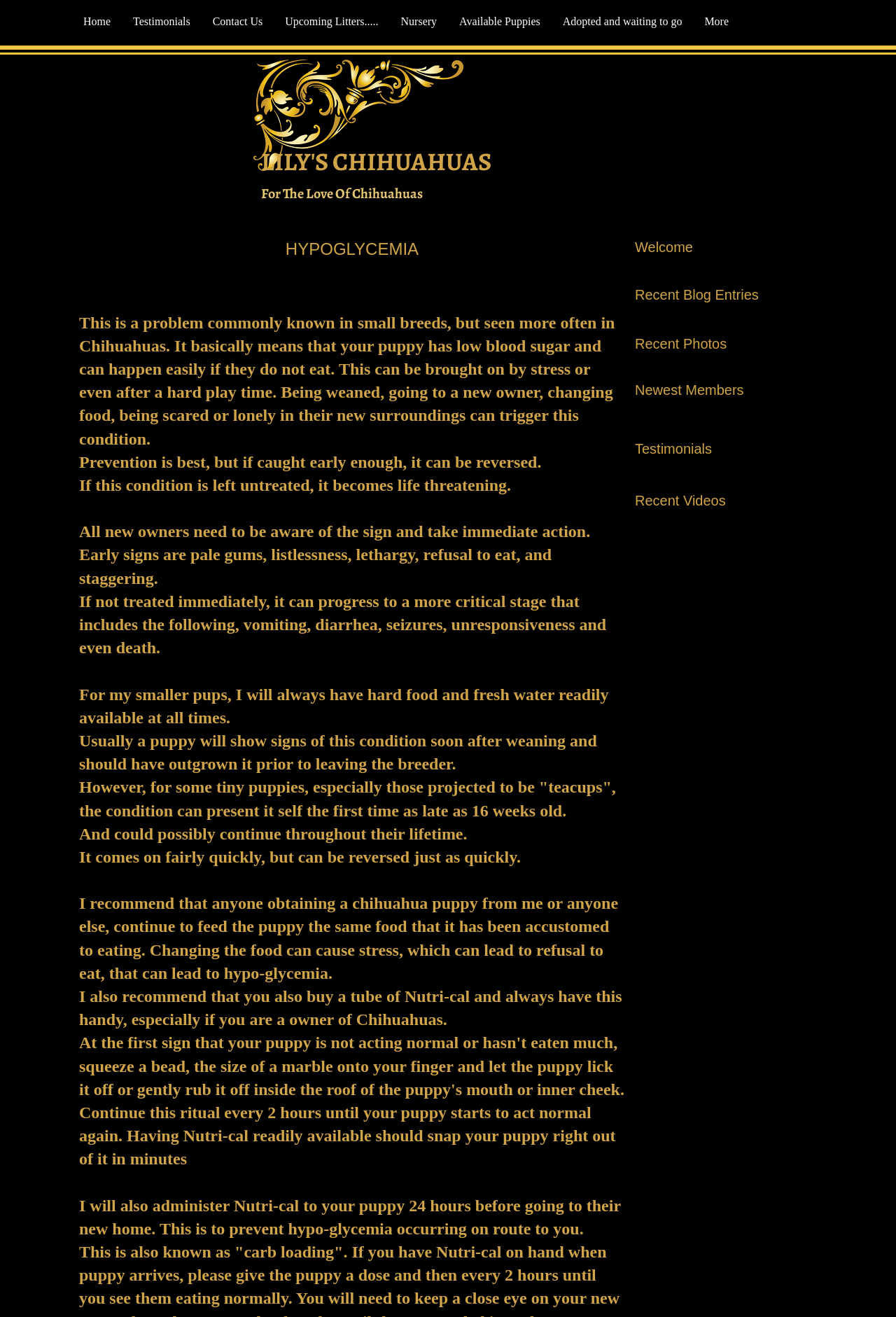What is the condition that can affect Chihuahua puppies?
Refer to the image and provide a detailed answer to the question.

I determined the condition that can affect Chihuahua puppies by reading the text on the webpage, which explains that hypoglycemia is a problem commonly known in small breeds, but seen more often in Chihuahuas, and can be caused by stress, changing food, or not eating.